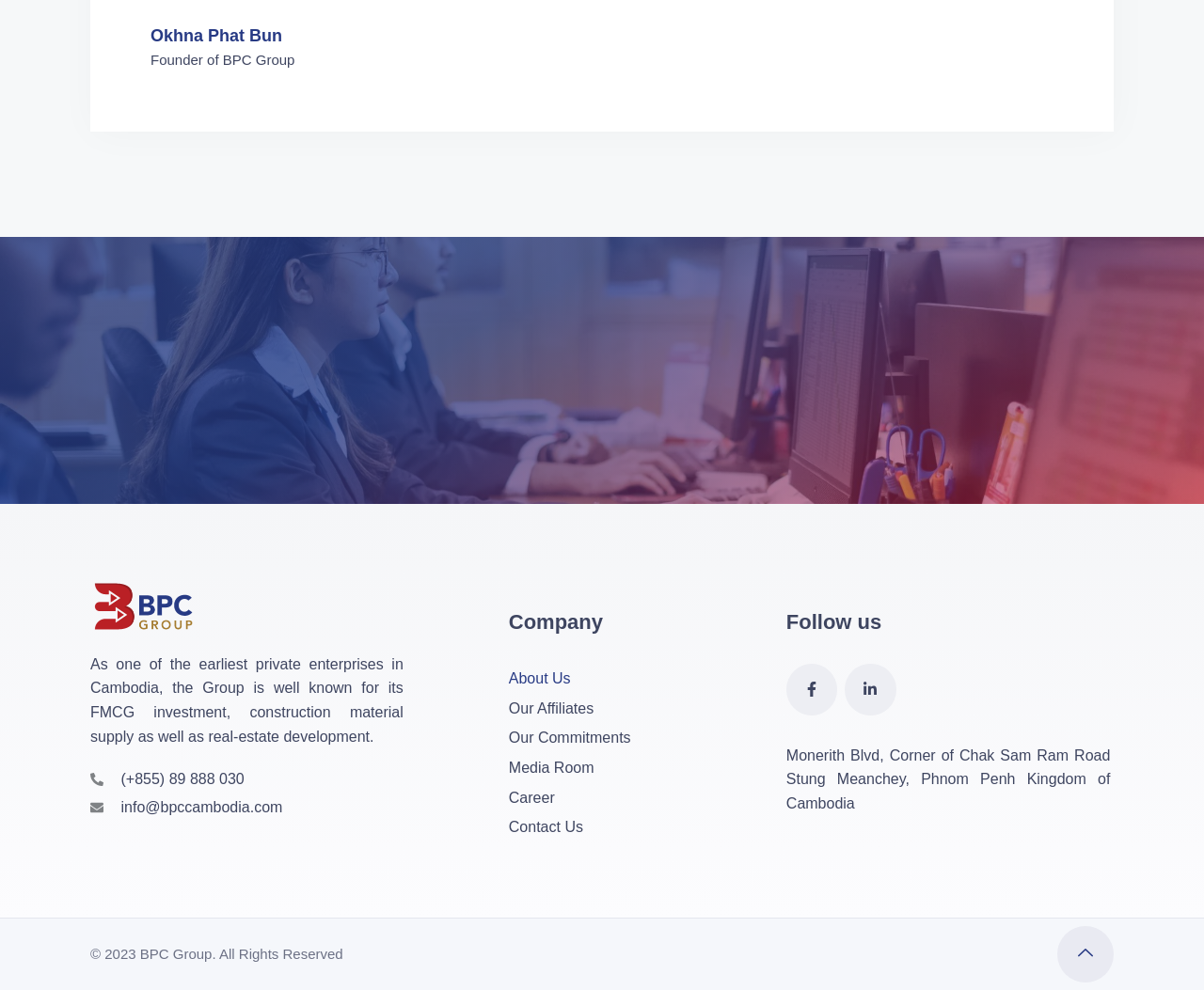Please identify the bounding box coordinates of the region to click in order to complete the given instruction: "View Contact Us". The coordinates should be four float numbers between 0 and 1, i.e., [left, top, right, bottom].

[0.422, 0.821, 0.653, 0.851]